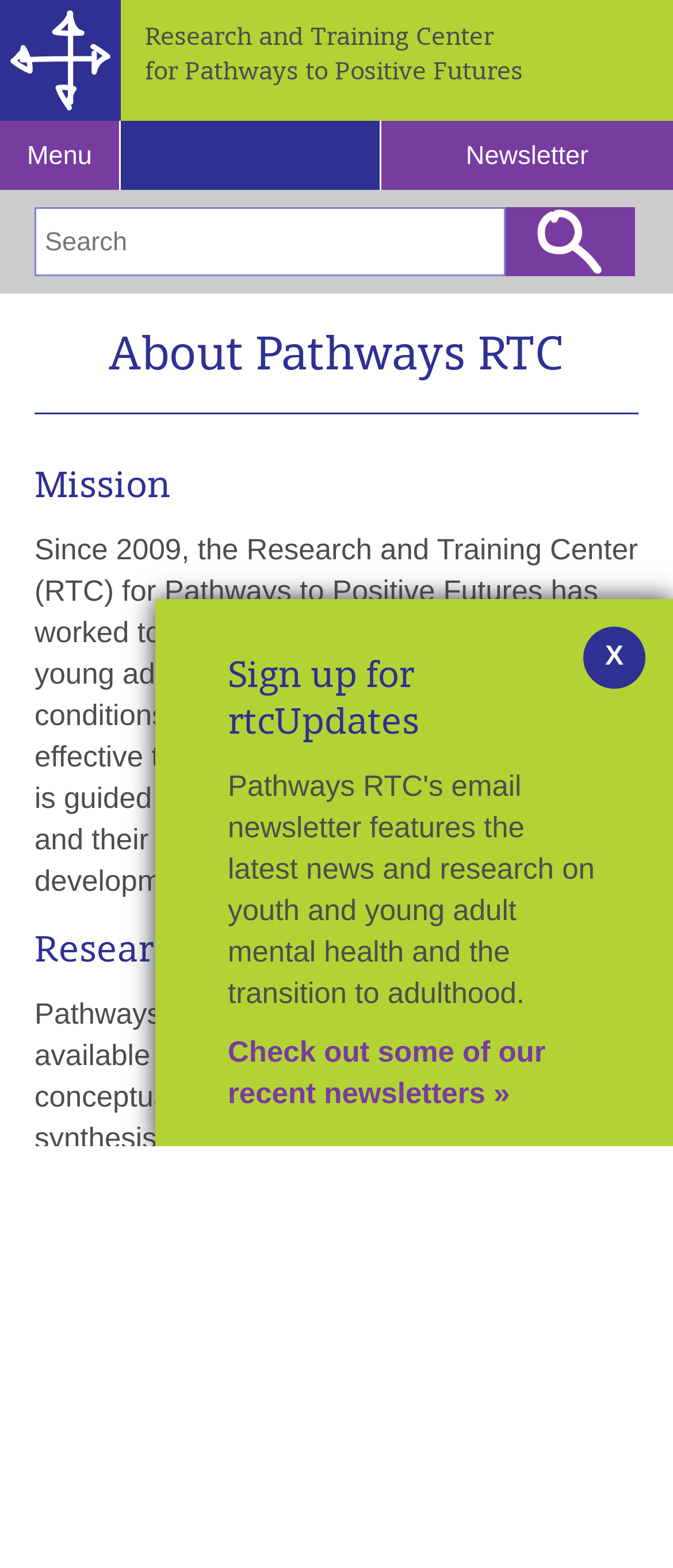Please provide a one-word or short phrase answer to the question:
What is the topic of the 'Mission' section?

Improving lives of youth with mental health conditions